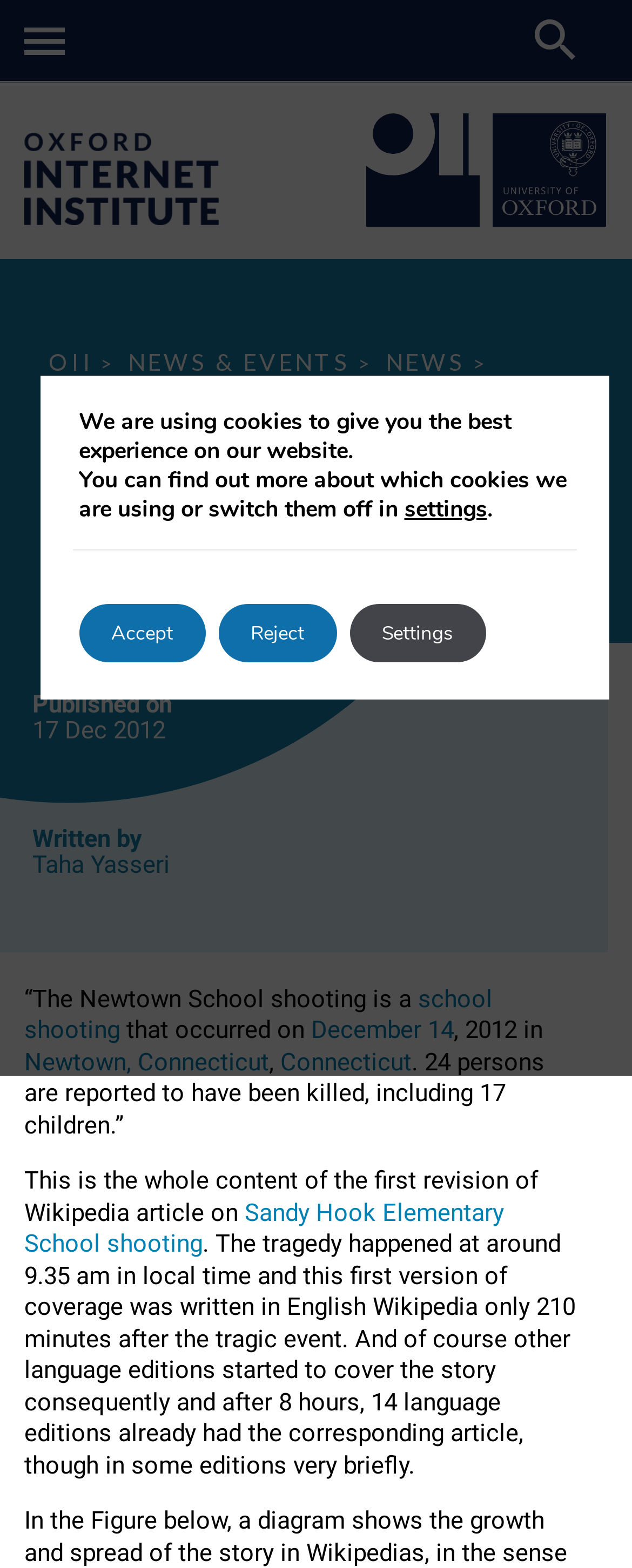How many persons were reported to have been killed?
Examine the webpage screenshot and provide an in-depth answer to the question.

I found the number of persons killed by looking at the text '24 persons are reported to have been killed' in the article.